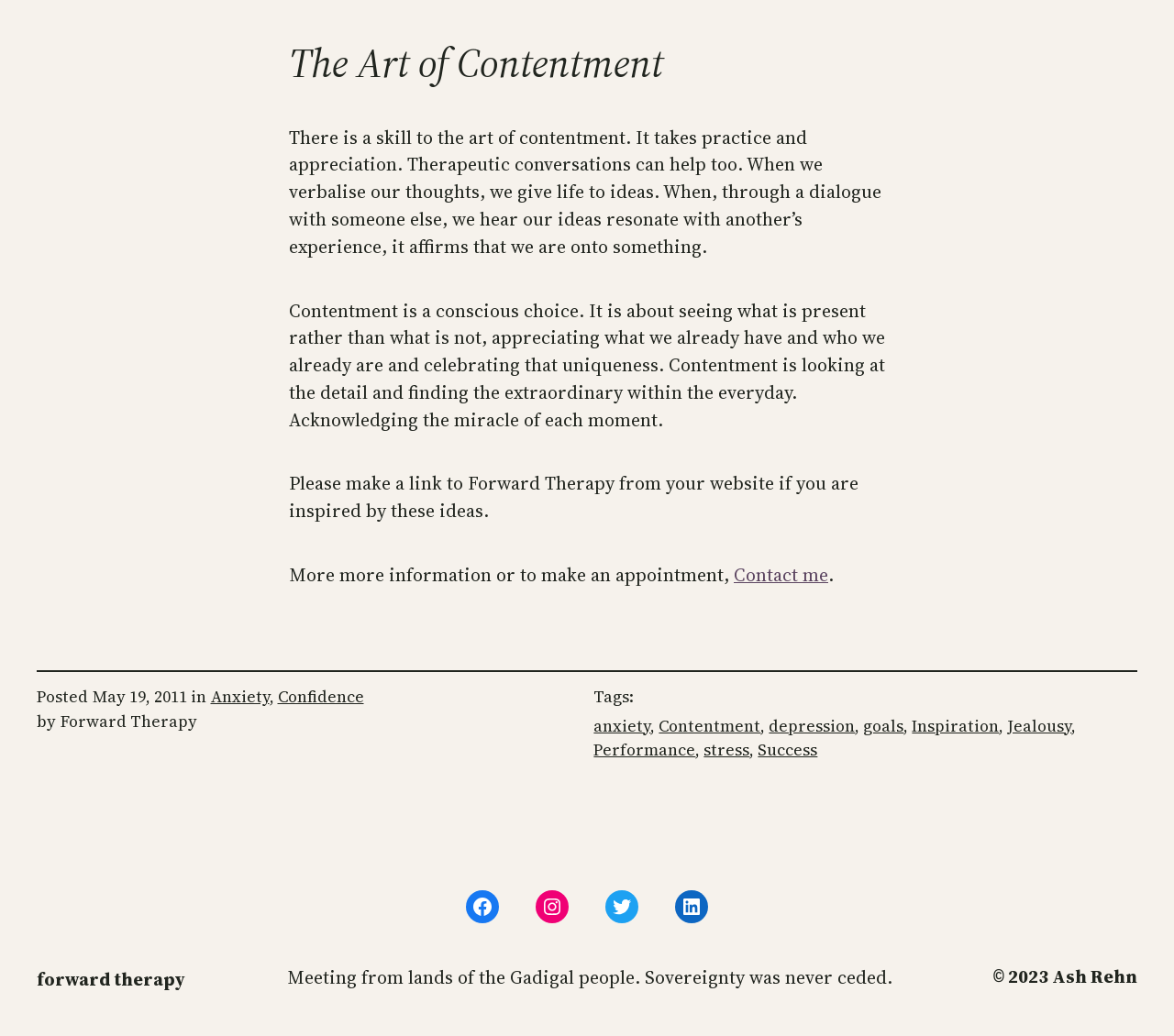Identify the bounding box coordinates of the clickable region necessary to fulfill the following instruction: "Click the 'Contact me' link". The bounding box coordinates should be four float numbers between 0 and 1, i.e., [left, top, right, bottom].

[0.625, 0.543, 0.705, 0.567]